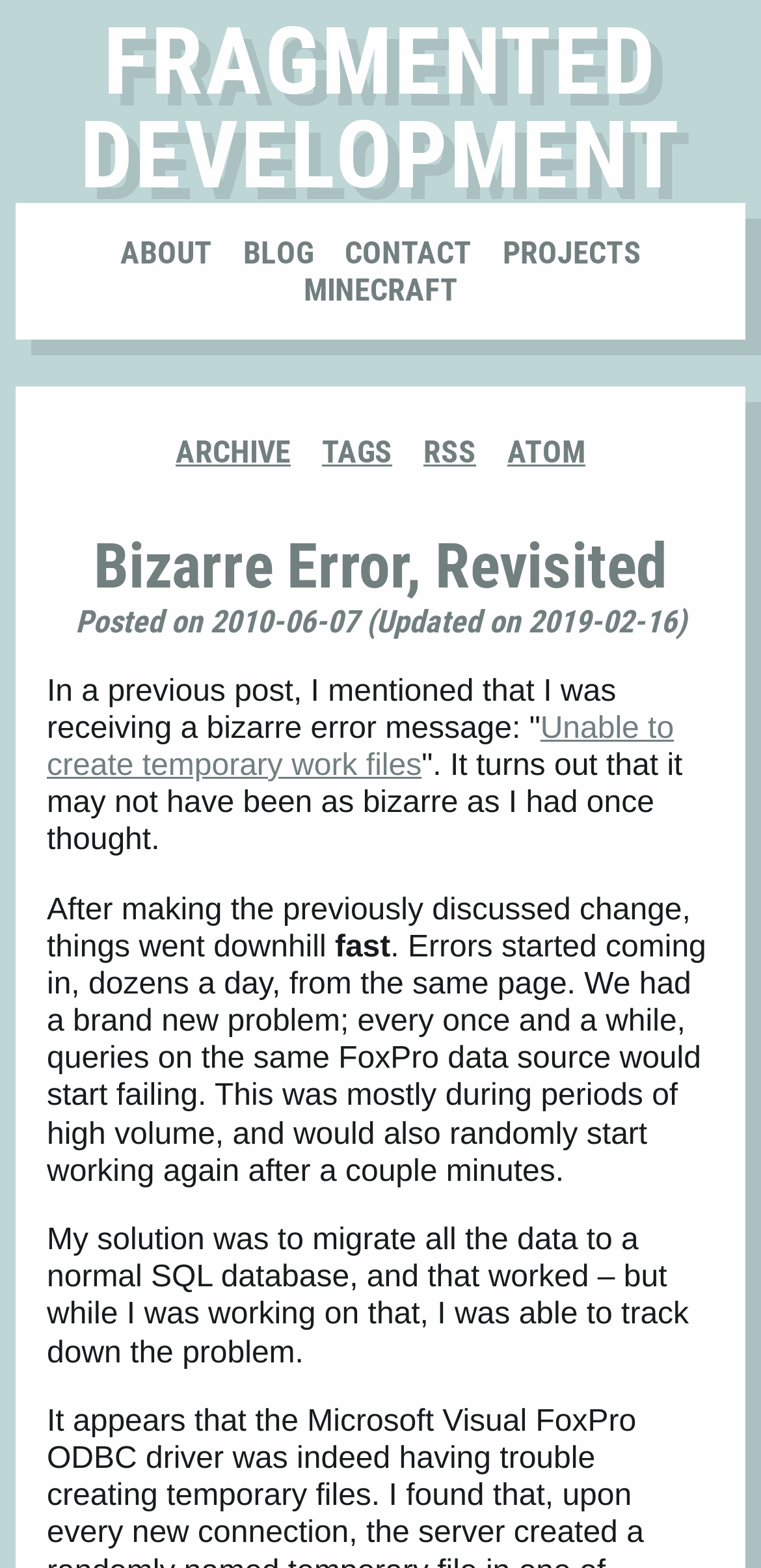Provide an in-depth caption for the elements present on the webpage.

The webpage is about a blog post titled "Bizarre Error, Revisited". At the top, there are six links: "FRAGMENTED DEVELOPMENT", "ABOUT", "BLOG", "CONTACT", "PROJECTS", and "MINECRAFT", aligned horizontally across the page. 

Below these links, there is a header section with four links: "ARCHIVE", "TAGS", "RSS", and "ATOM", positioned horizontally. The title of the blog post, "Bizarre Error, Revisited", is displayed prominently in this section.

The main content of the blog post starts with a line of text indicating the post date and update date. The post itself is a narrative about the author's experience with an error message. The text is divided into several paragraphs, with a link to "Unable to create temporary work files" in the second paragraph. The post describes the author's attempts to resolve the issue, including migrating data to a SQL database, and eventually tracking down the problem.

Throughout the post, there are no images, but the text is well-structured and easy to follow. The overall layout is organized, with clear headings and concise text.